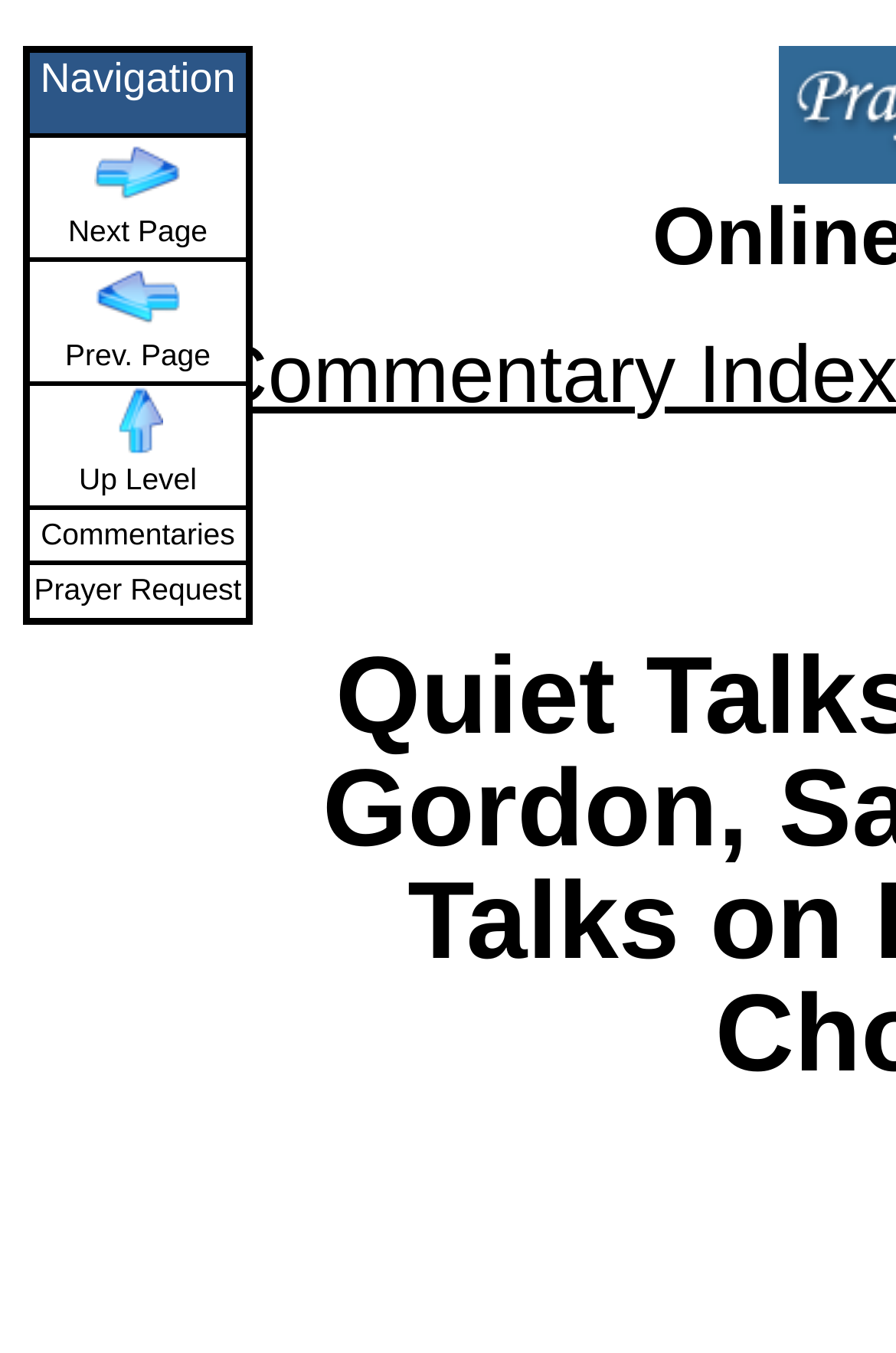Using the given description, provide the bounding box coordinates formatted as (top-left x, top-left y, bottom-right x, bottom-right y), with all values being floating point numbers between 0 and 1. Description: Commentaries

[0.031, 0.376, 0.277, 0.417]